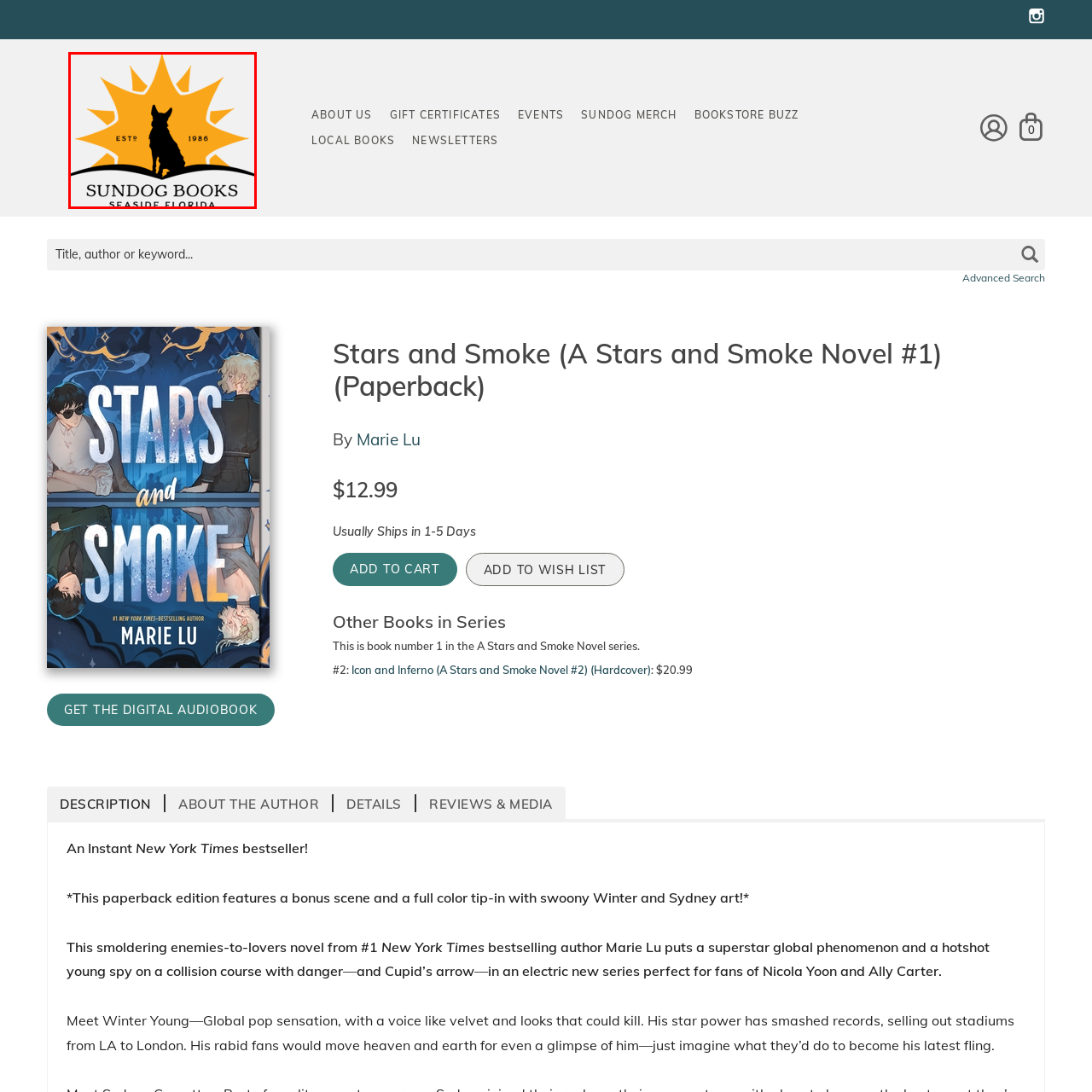Generate an in-depth caption for the image enclosed by the red boundary.

The image features the logo of Sundog Books, a bookstore located in Seaside, Florida. The design displays a striking silhouette of a dog in front of a vibrant sunburst in yellow and orange hues. The sun design symbolizes warmth and creativity, reflecting the inviting atmosphere of the store. Below the graphic, the name "SUNDOG BOOKS" is prominently displayed, along with the text "SEASIDE FLORIDA" and the year "ESTD 1986," indicating the establishment's long-standing presence in the community. This logo encapsulates the spirit of a beloved local bookshop dedicated to both literature and a warm, welcoming environment for its customers.